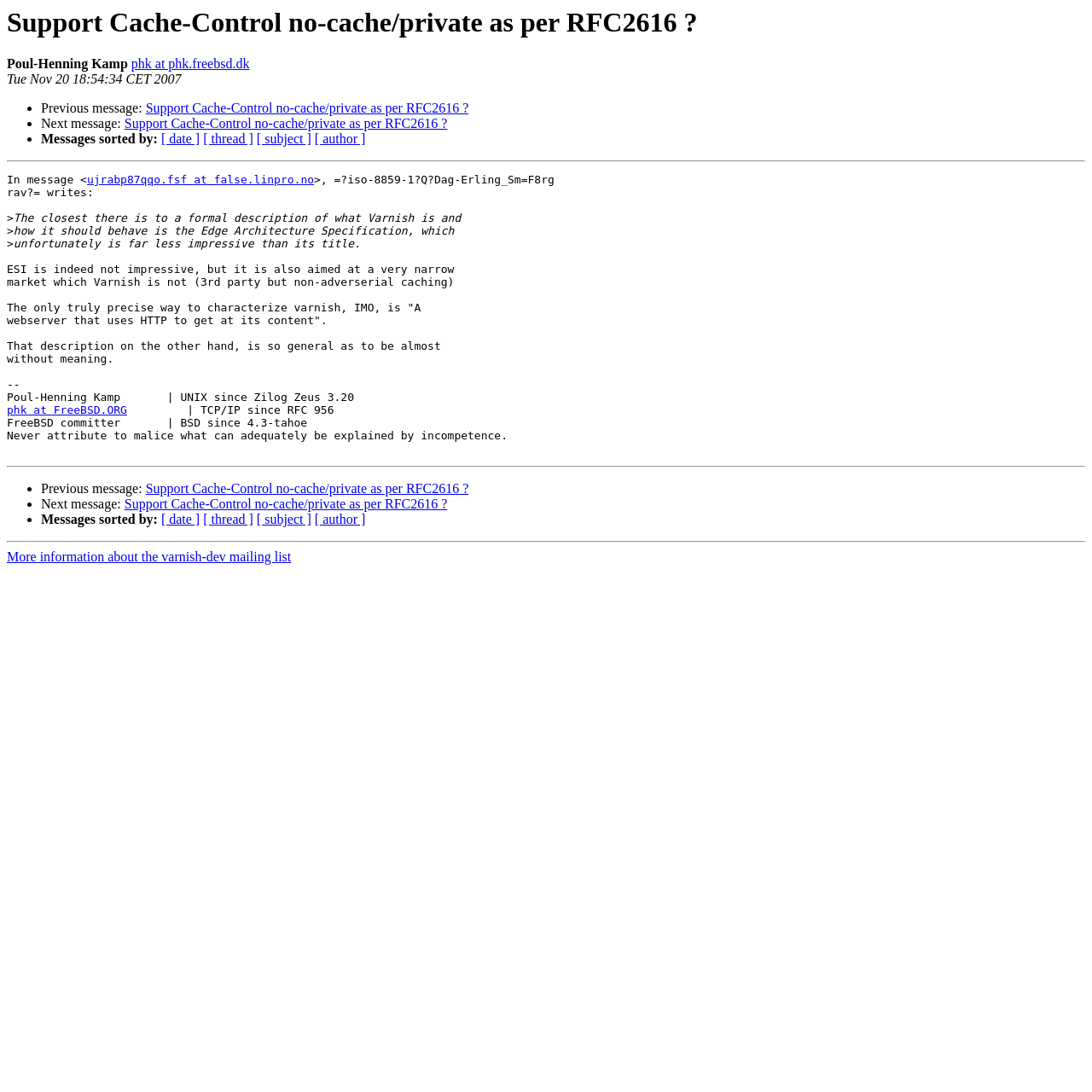What is the email address of the author?
Look at the image and construct a detailed response to the question.

I found the author's email address by looking at the text 'phk at FreeBSD.ORG' which is located at the bottom of the webpage, below the author's name. This text is likely to be the author's email address because it is in a format that is commonly used for email addresses.